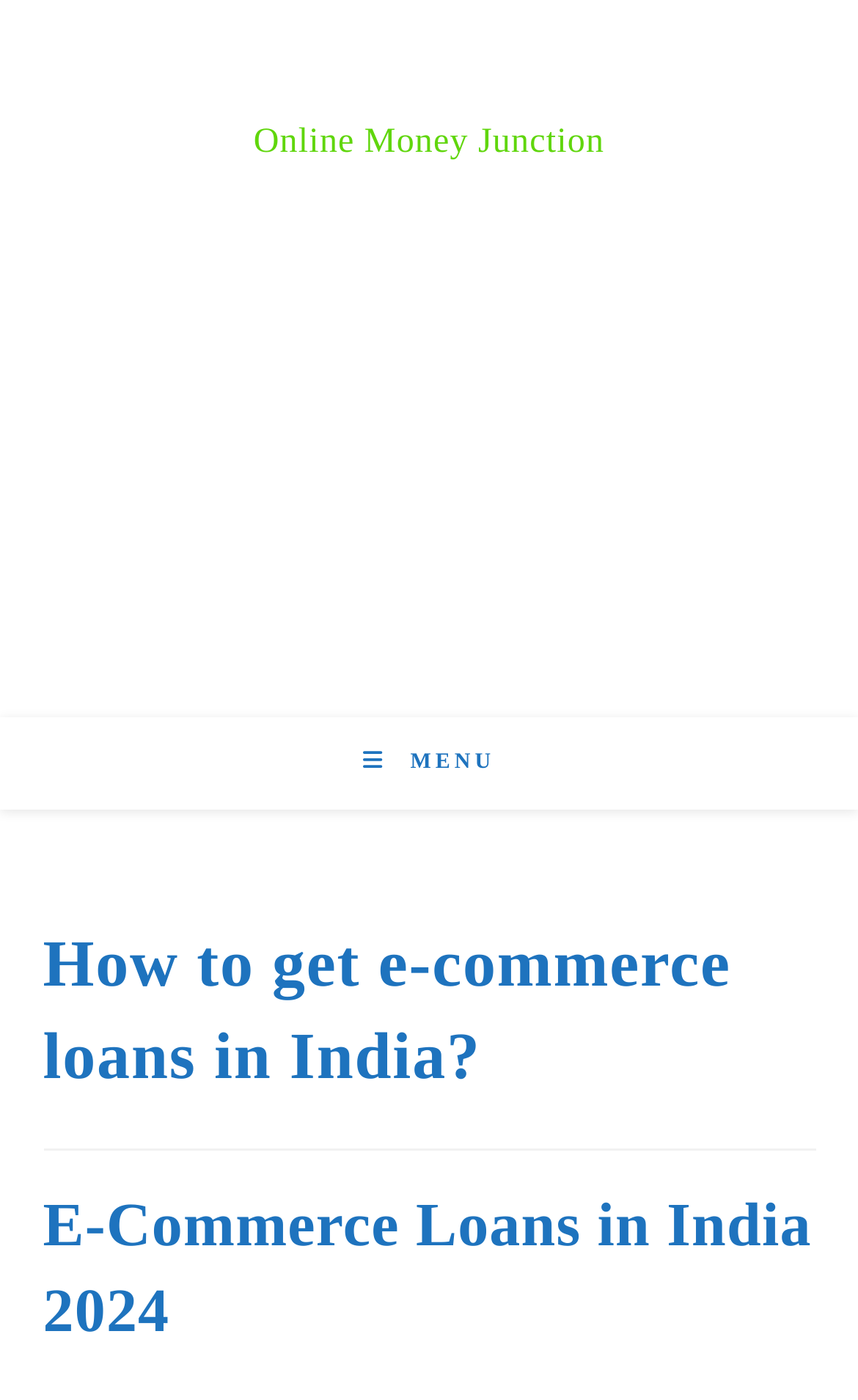Please answer the following question using a single word or phrase: 
What is the purpose of the webpage?

To provide information on e-commerce loans